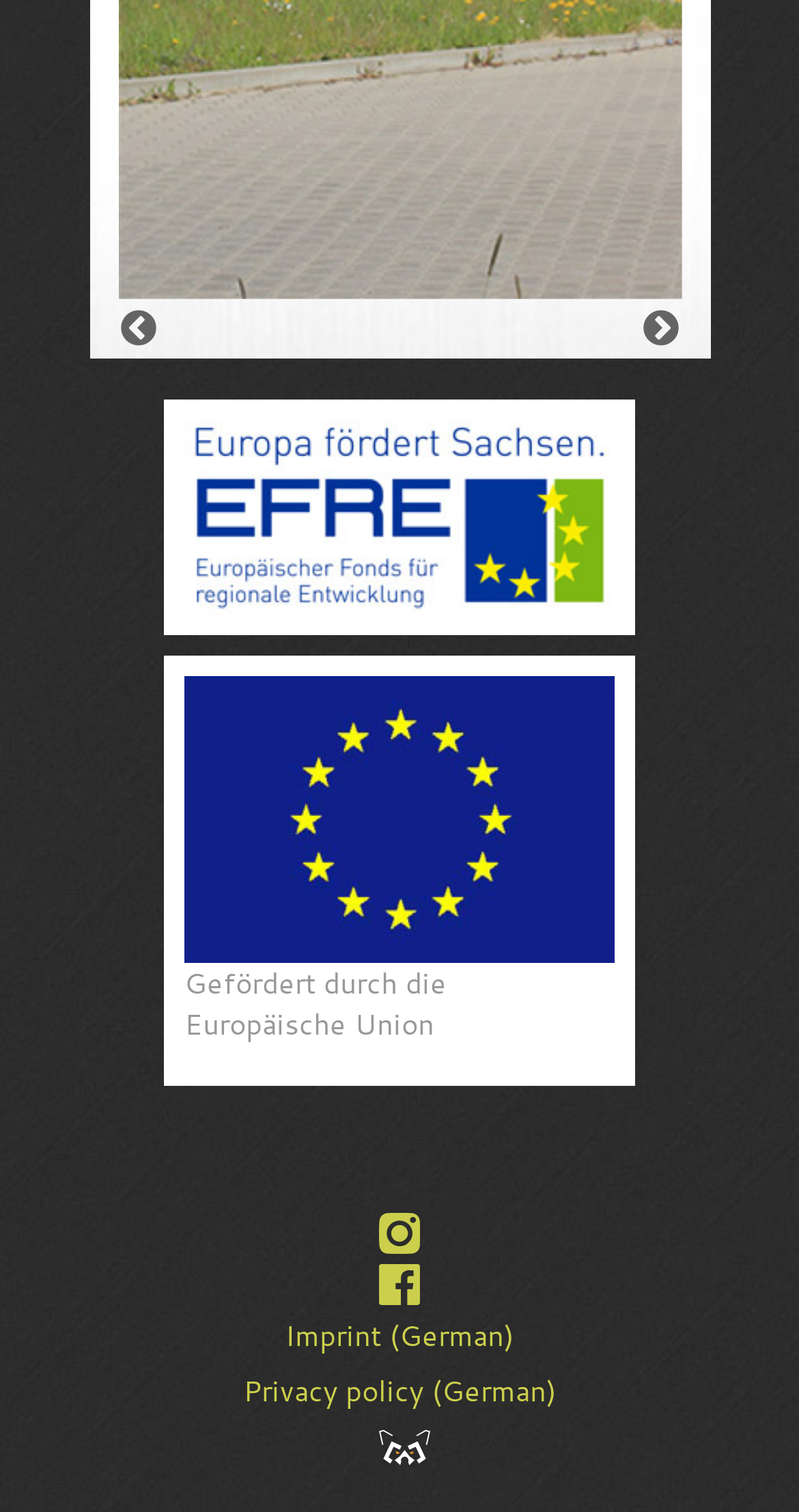Find the bounding box coordinates corresponding to the UI element with the description: "Previous". The coordinates should be formatted as [left, top, right, bottom], with values as floats between 0 and 1.

[0.147, 0.204, 0.199, 0.232]